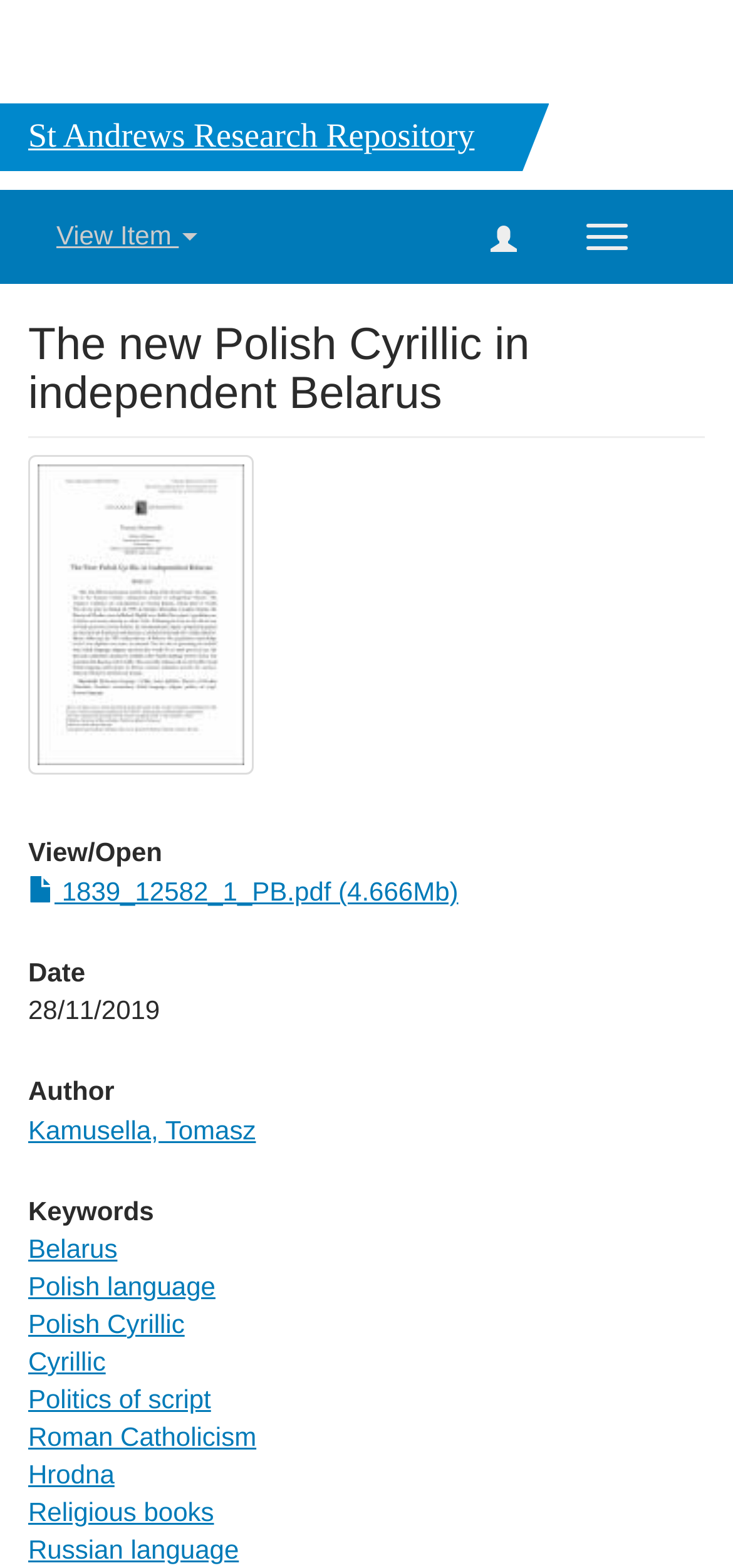Look at the image and give a detailed response to the following question: How many links are there under the 'Keywords' heading?

I counted the number of link elements under the 'Keywords' heading, which are 'Belarus', 'Polish language', 'Polish Cyrillic', 'Cyrillic', 'Politics of script', 'Roman Catholicism', 'Hrodna', and 'Religious books'.